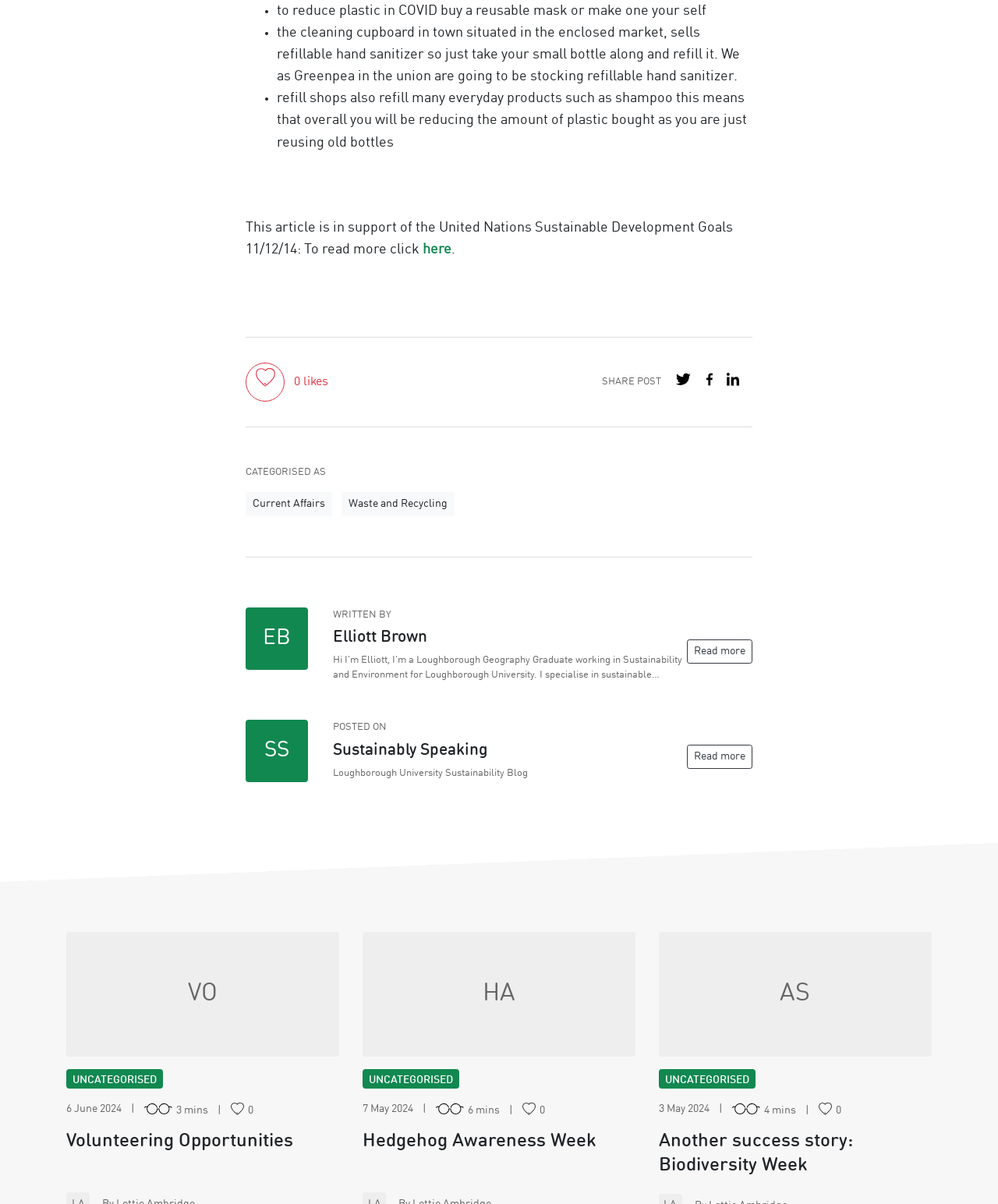Carefully examine the image and provide an in-depth answer to the question: How many likes does the post have?

The number of likes is displayed below the 'Toggle like' button, which shows '0' as the current number of likes.